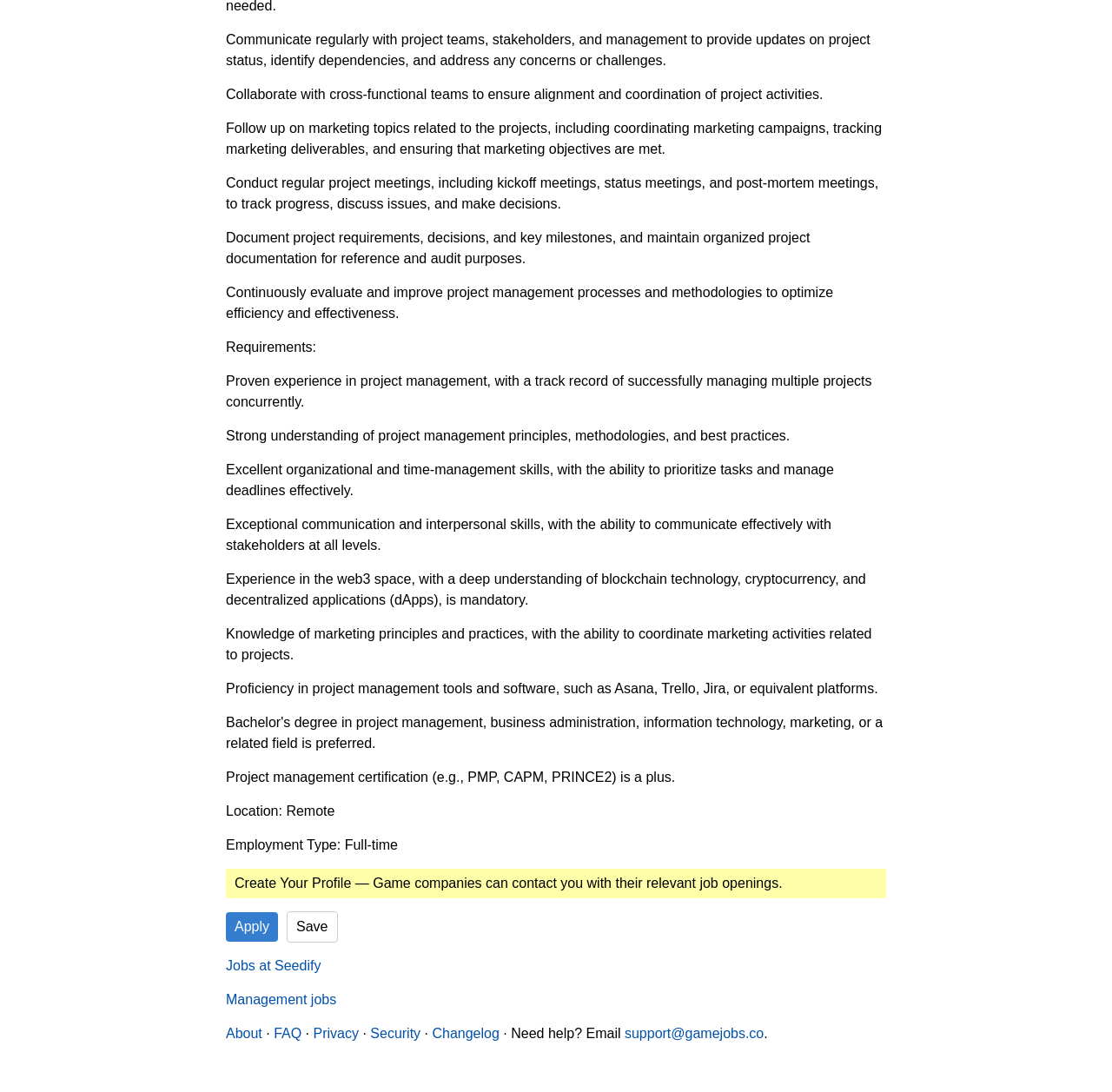Locate the bounding box of the user interface element based on this description: "Management jobs".

[0.203, 0.909, 0.302, 0.922]